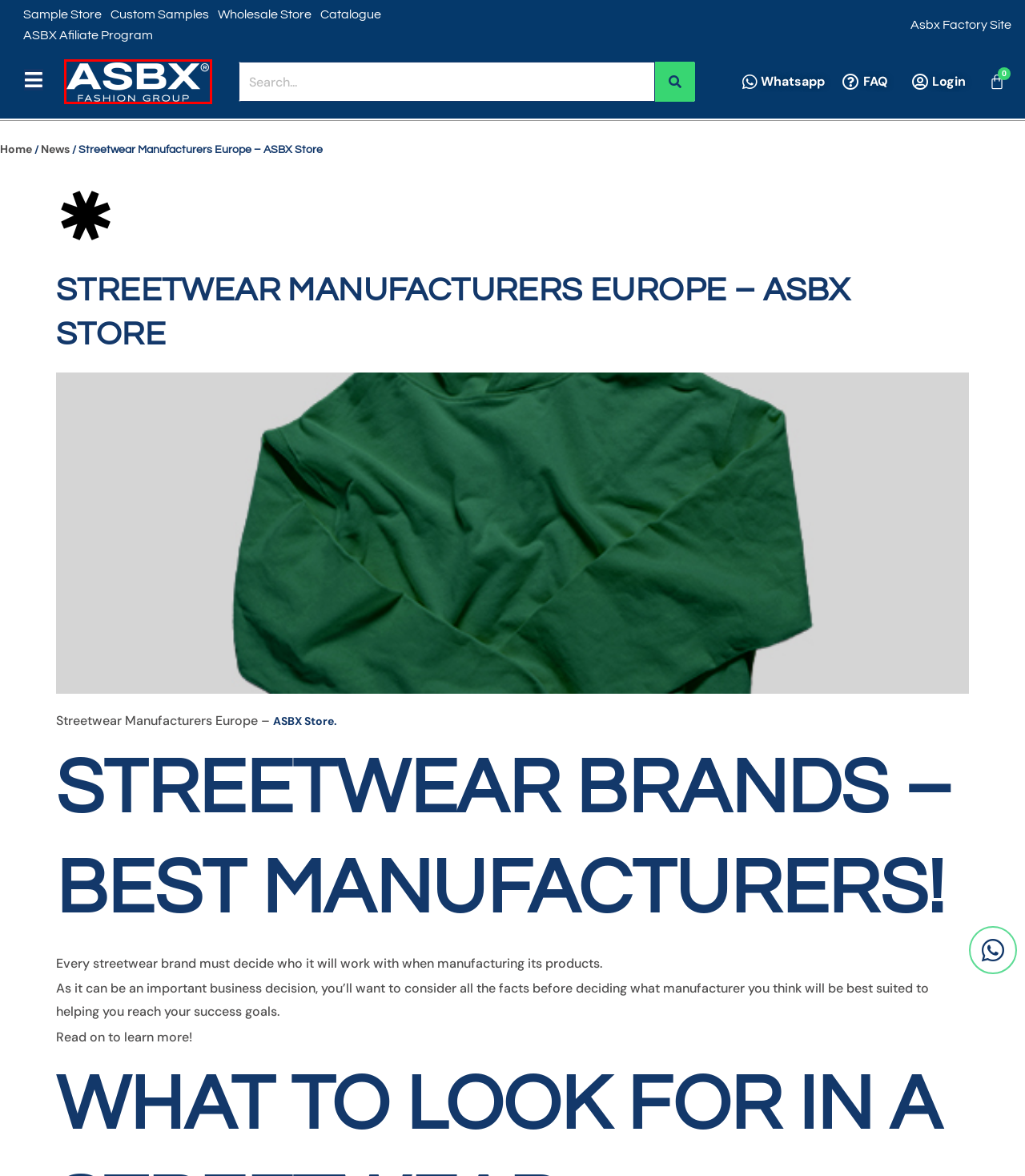You have a screenshot of a webpage with a red rectangle bounding box around an element. Identify the best matching webpage description for the new page that appears after clicking the element in the bounding box. The descriptions are:
A. ASBX Samples - Clothing Manufacturers in Portugal
B. Luxury Streetwear blanks - ASBX Wholesale Blanks
C. Clothing Manufacturers Portugal - ASBX
D. Clothing Manufacturers Portugal - ASBX Store
E. ASBX B2B Catalogue - Clothing Manufacturers Portugal
F. ASBX Custom Sample
G. ASBX Configurator
H. ASBX Affiliated - ASBX STORE

D